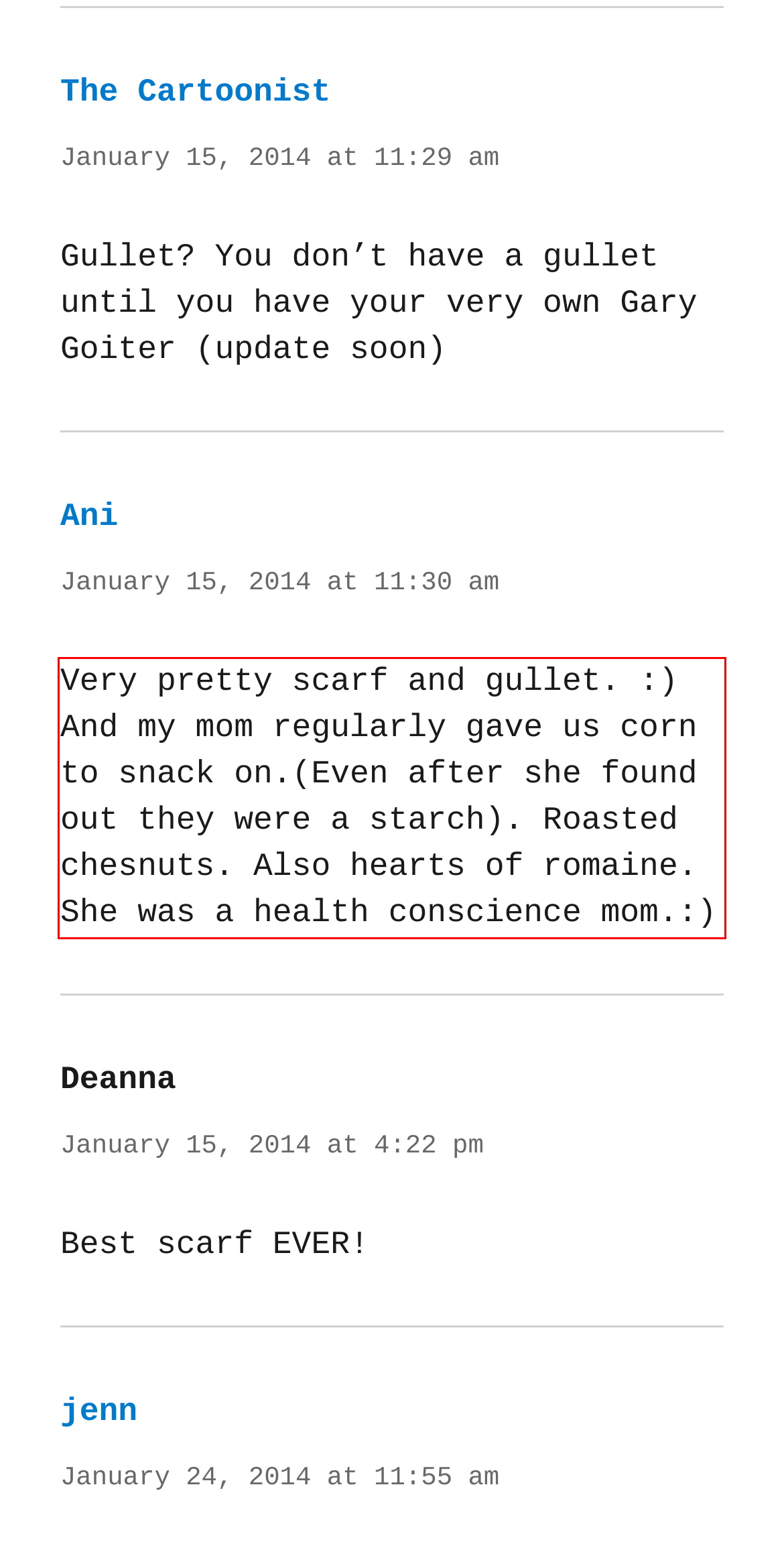Please recognize and transcribe the text located inside the red bounding box in the webpage image.

Very pretty scarf and gullet. :) And my mom regularly gave us corn to snack on.(Even after she found out they were a starch). Roasted chesnuts. Also hearts of romaine. She was a health conscience mom.:)